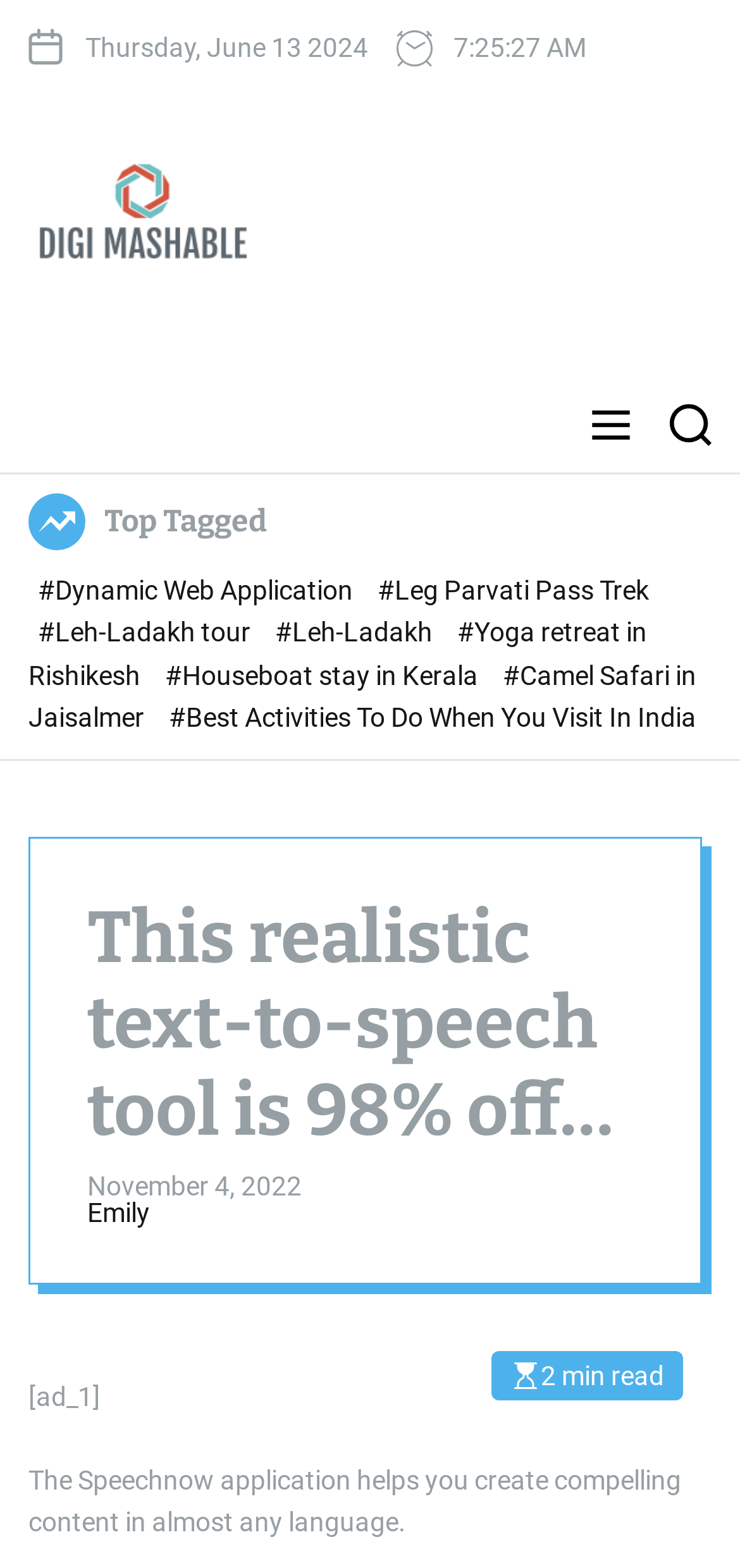Given the webpage screenshot, identify the bounding box of the UI element that matches this description: "#Leh-Ladakh".

[0.372, 0.394, 0.592, 0.413]